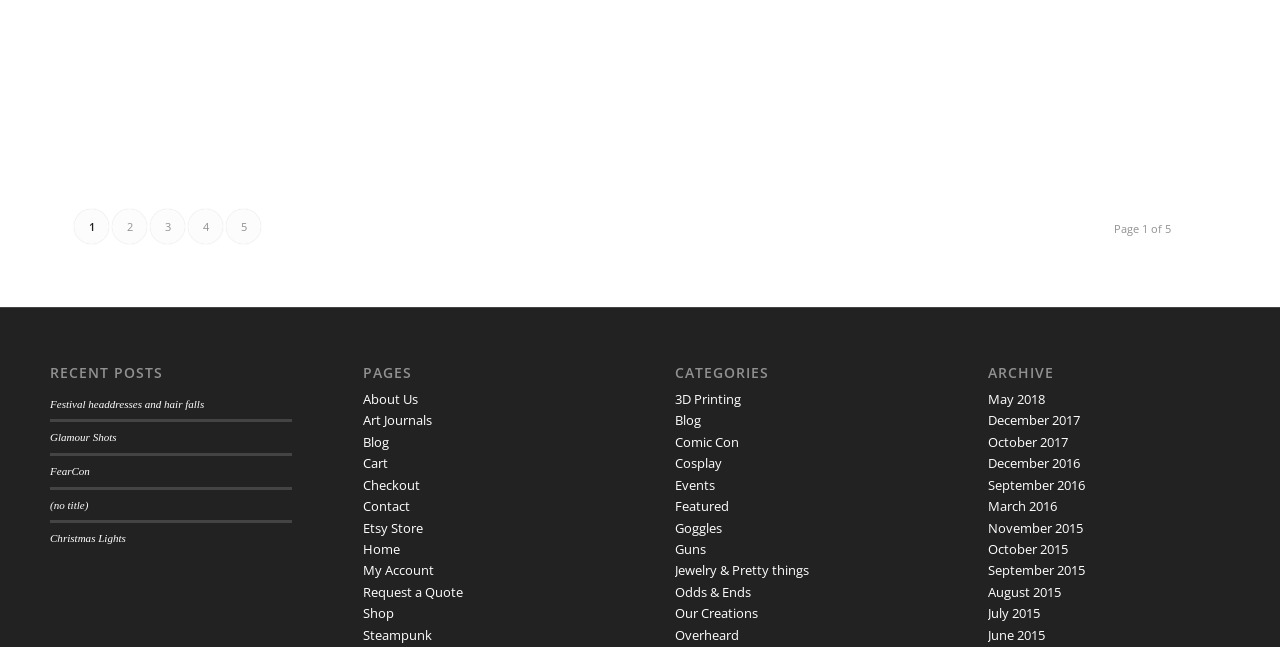What is the category of 'Goggles'?
Using the visual information, reply with a single word or short phrase.

Categories